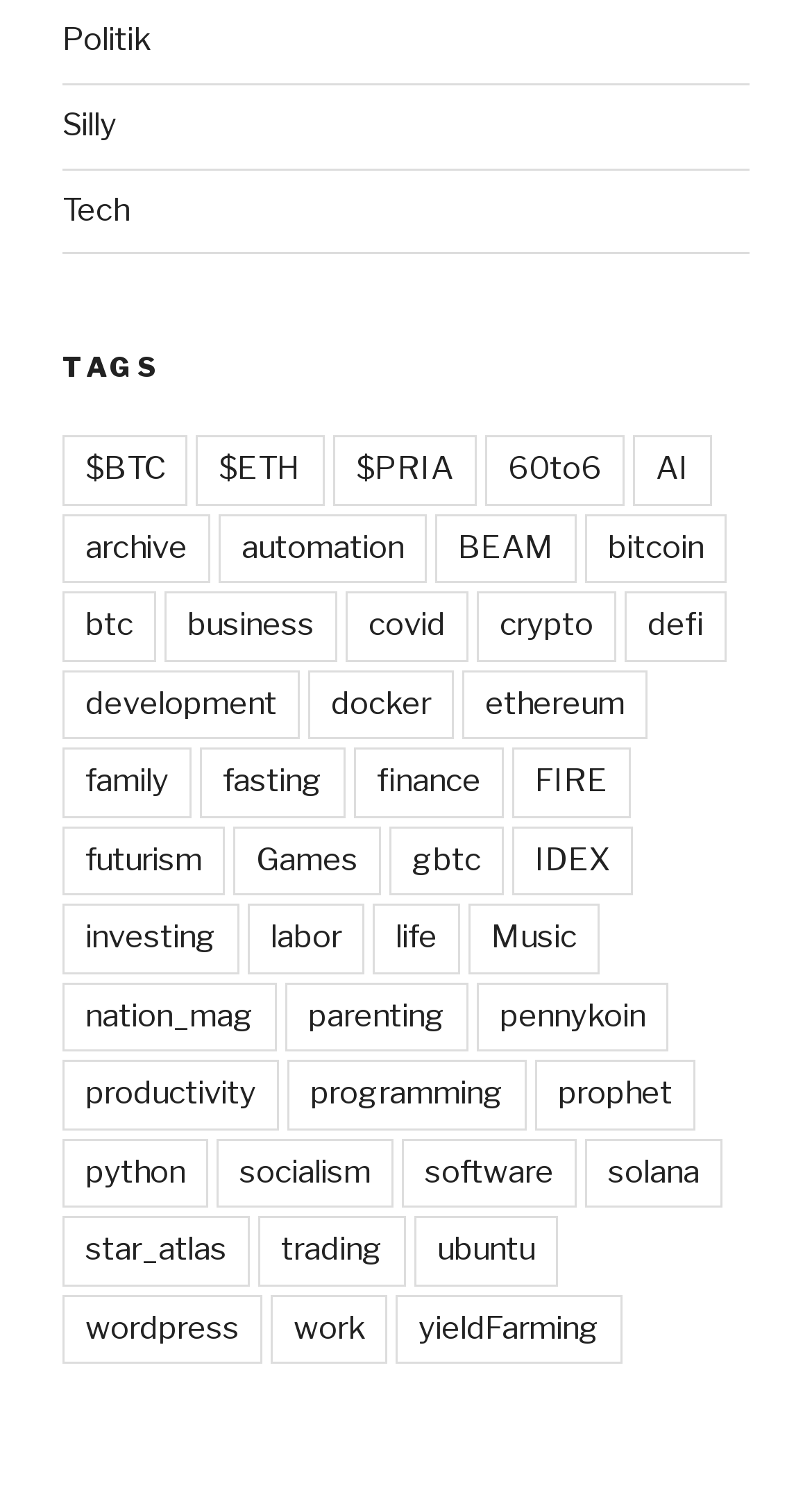Pinpoint the bounding box coordinates for the area that should be clicked to perform the following instruction: "Check the 'FIRE' link".

[0.631, 0.499, 0.777, 0.546]